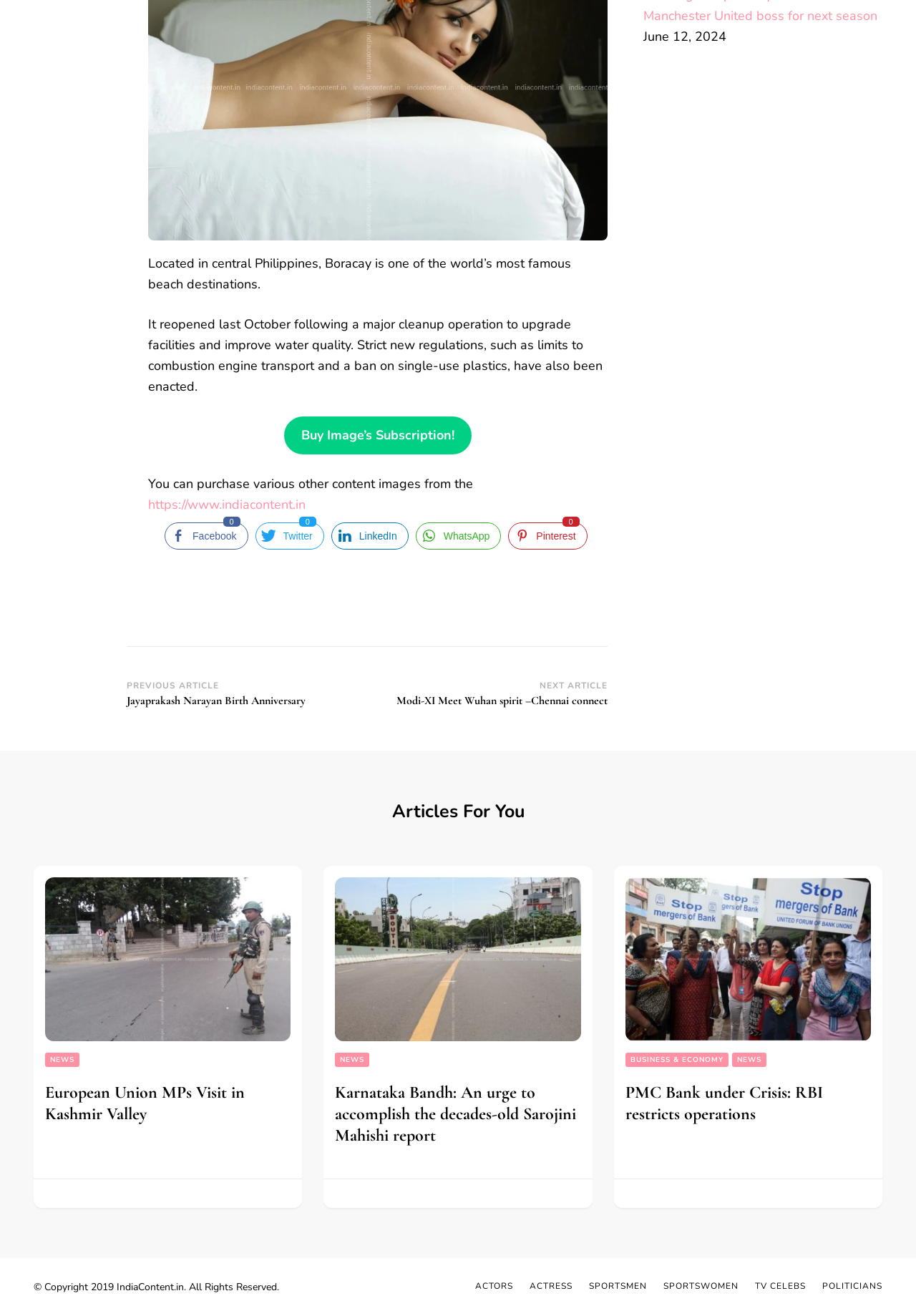Please determine the bounding box coordinates of the element to click in order to execute the following instruction: "Learn about Single-sideband FM". The coordinates should be four float numbers between 0 and 1, specified as [left, top, right, bottom].

None